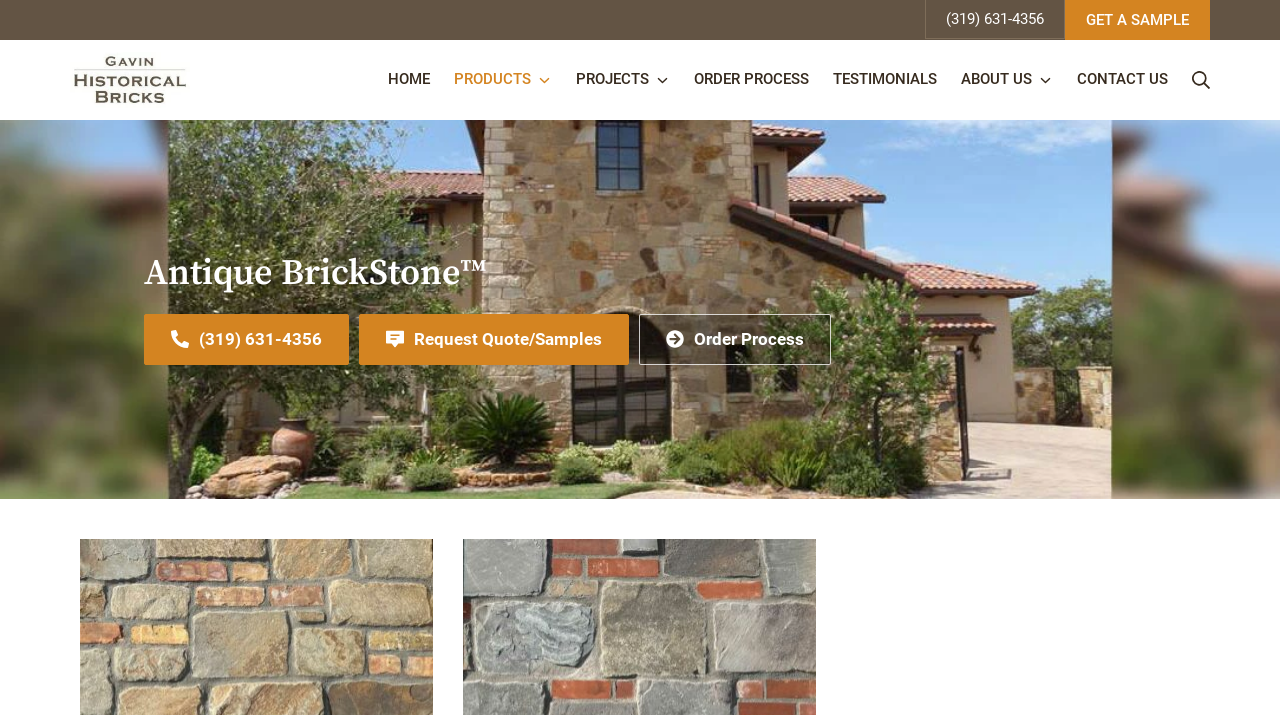Find the bounding box coordinates of the area to click in order to follow the instruction: "Visit HOME page".

[0.303, 0.094, 0.336, 0.13]